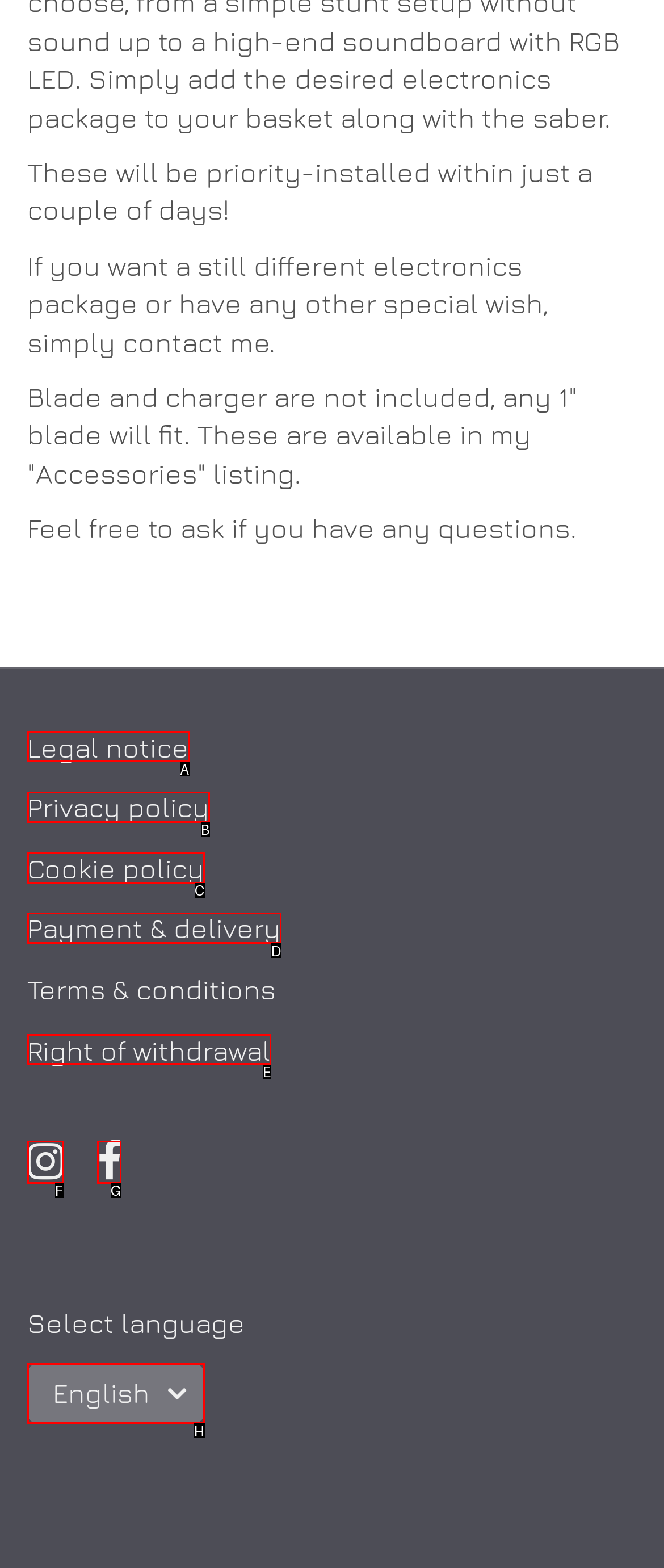Select the HTML element that matches the description: Legal notice
Respond with the letter of the correct choice from the given options directly.

A